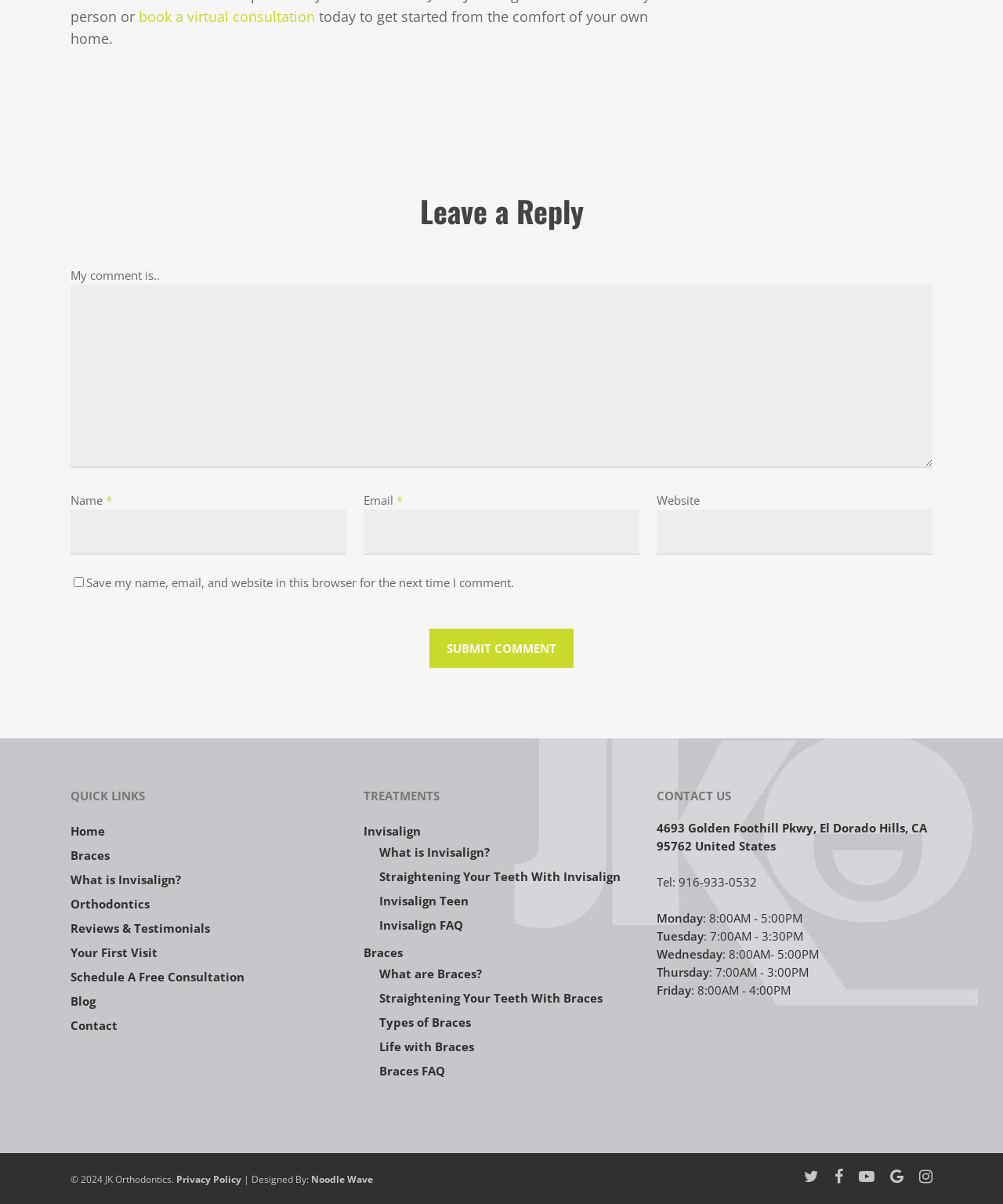Give a concise answer of one word or phrase to the question: 
What type of business is this?

Orthodontics